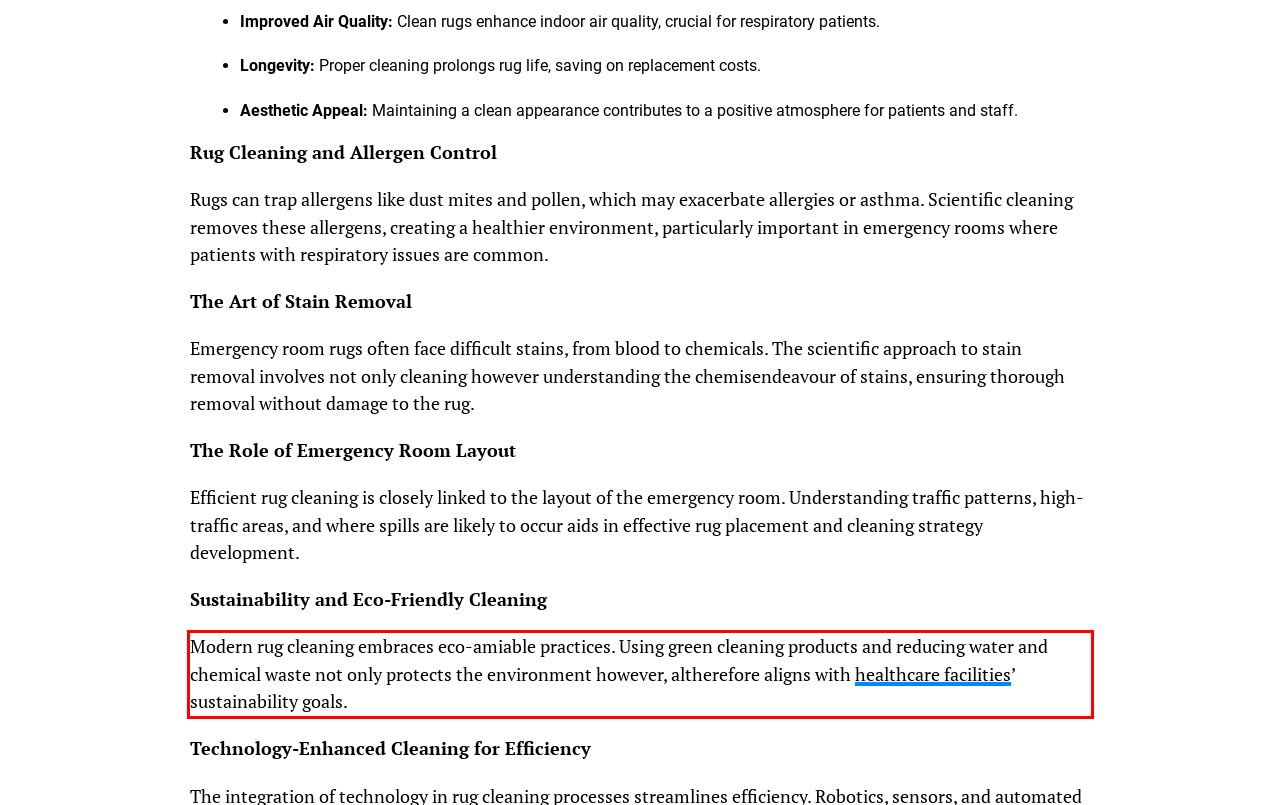Perform OCR on the text inside the red-bordered box in the provided screenshot and output the content.

Modern rug cleaning embraces eco-amiable practices. Using green cleaning products and reducing water and chemical waste not only protects the environment however, altherefore aligns with healthcare facilities’ sustainability goals.